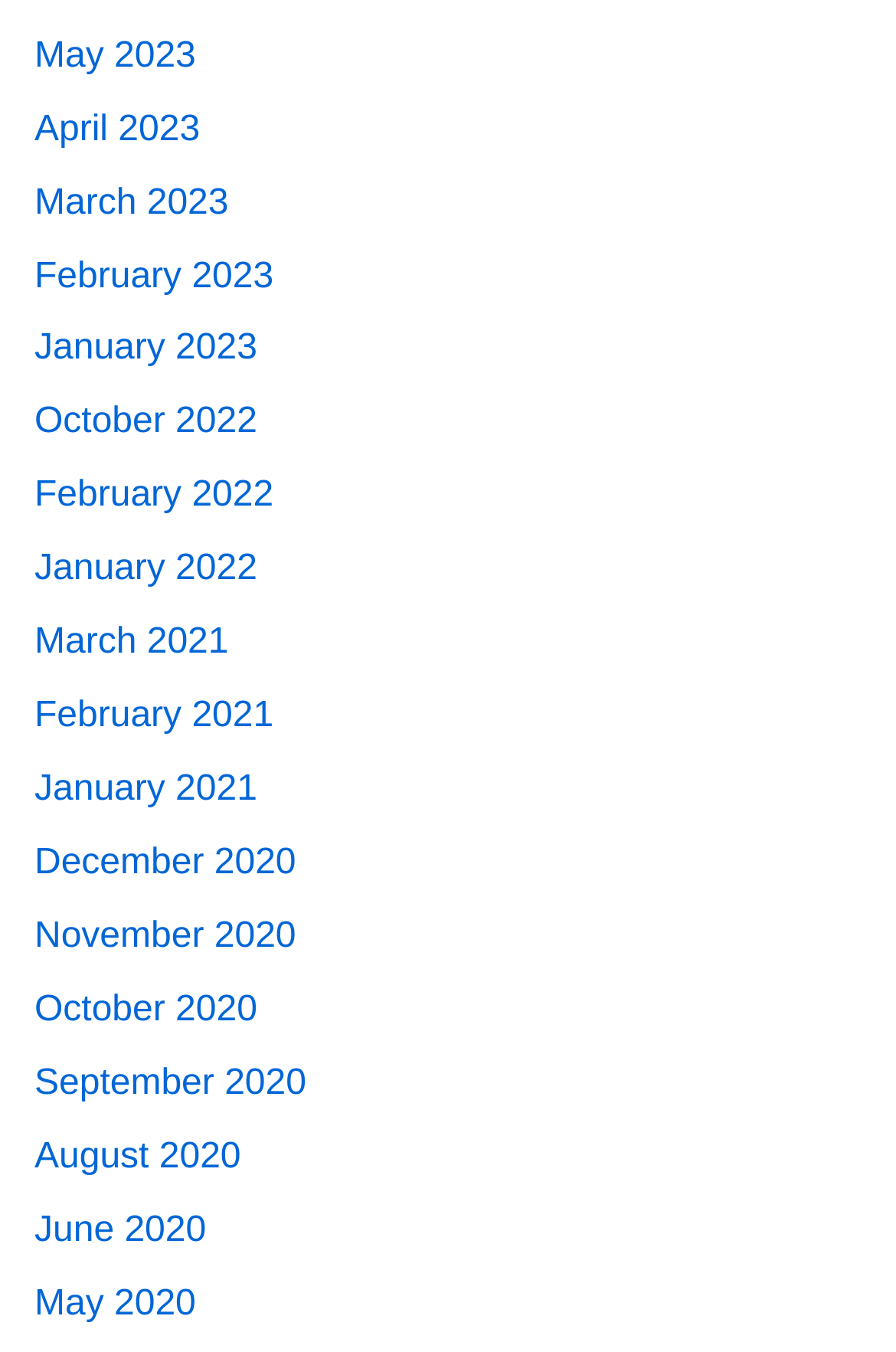How many years are represented in the list?
Give a thorough and detailed response to the question.

I examined the list of links and found that there are 4 years represented, namely 2023, 2022, 2021, and 2020.